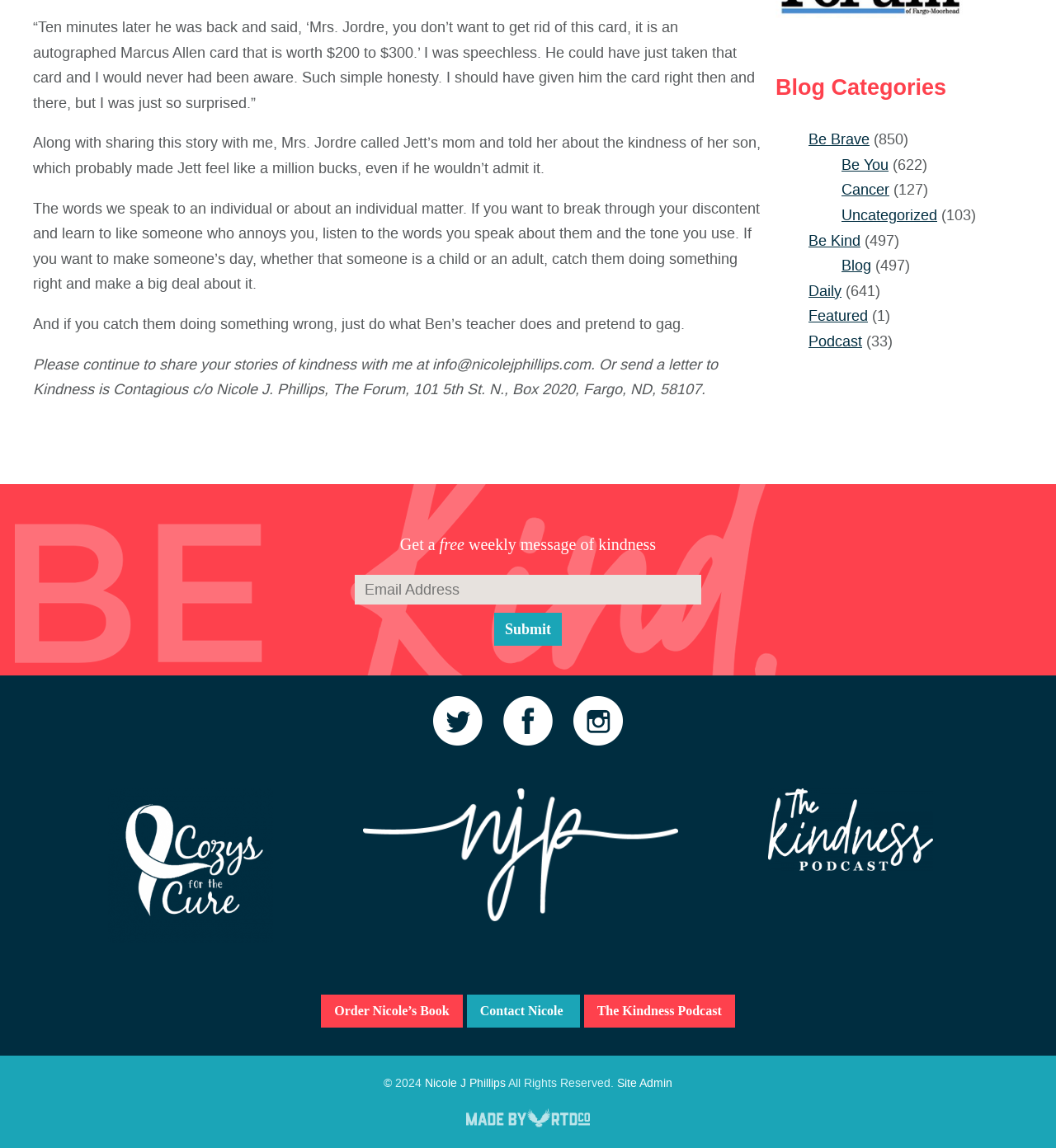What is the purpose of the textbox?
Please utilize the information in the image to give a detailed response to the question.

I found the answer by looking at the textbox with the label 'Email Address' and the button 'Submit' next to it, which suggests that the purpose of the textbox is to enter an email address.